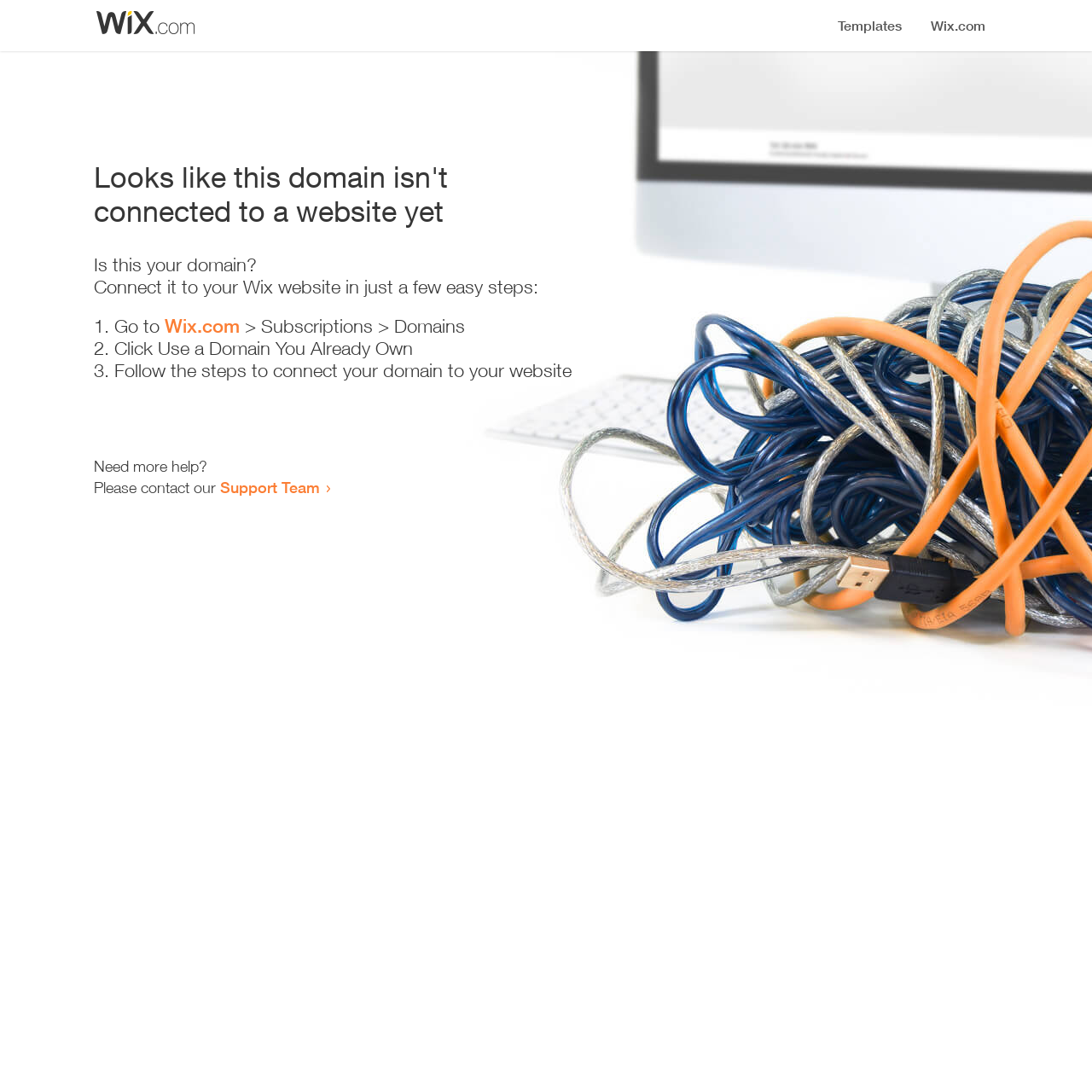Please determine the bounding box coordinates for the element with the description: "Wix.com".

[0.151, 0.288, 0.22, 0.309]